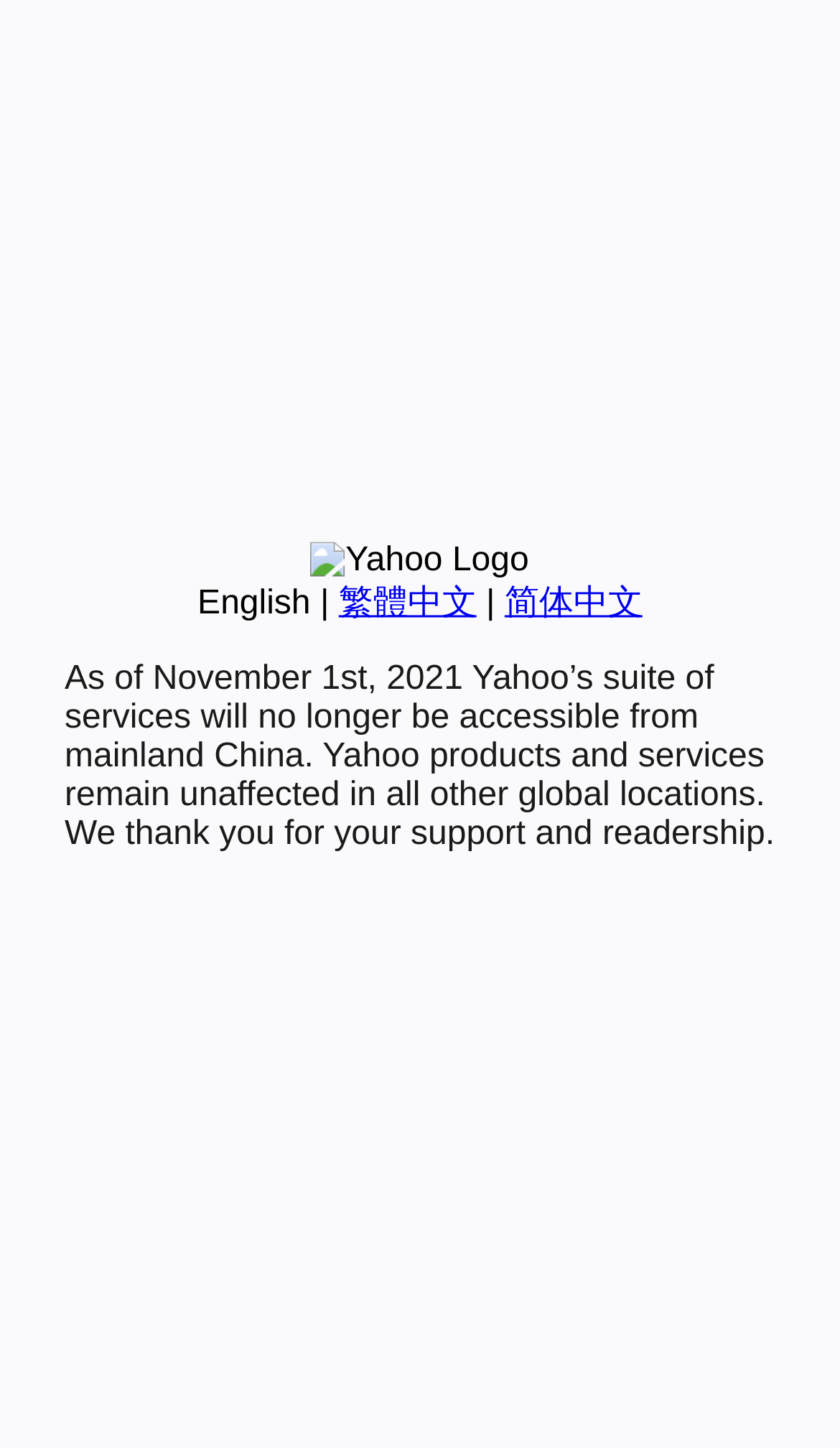Identify the coordinates of the bounding box for the element described below: "繁體中文". Return the coordinates as four float numbers between 0 and 1: [left, top, right, bottom].

[0.403, 0.404, 0.567, 0.429]